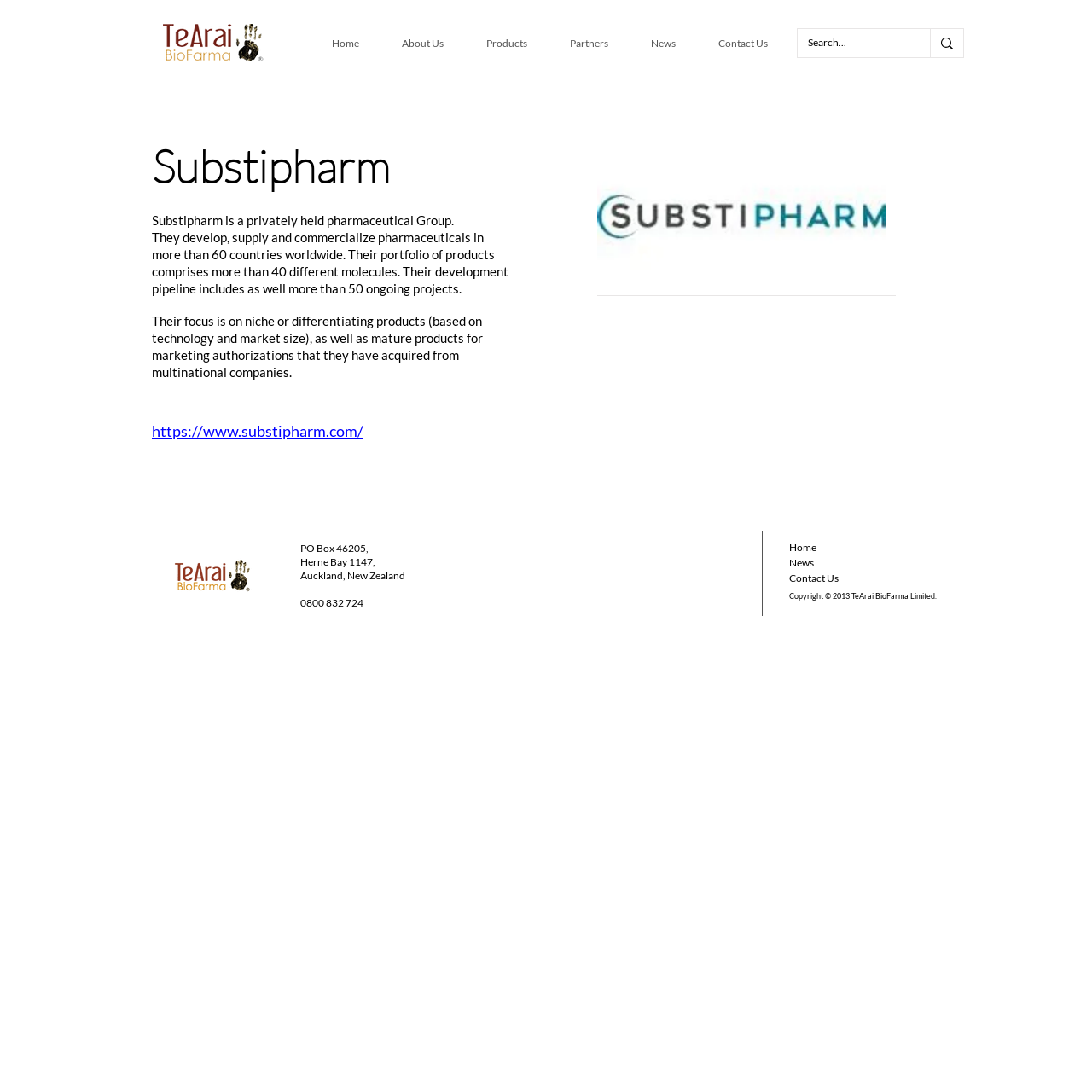Provide the bounding box coordinates of the UI element this sentence describes: "aria-label="Search..." name="q" placeholder="Search..."".

[0.74, 0.027, 0.819, 0.052]